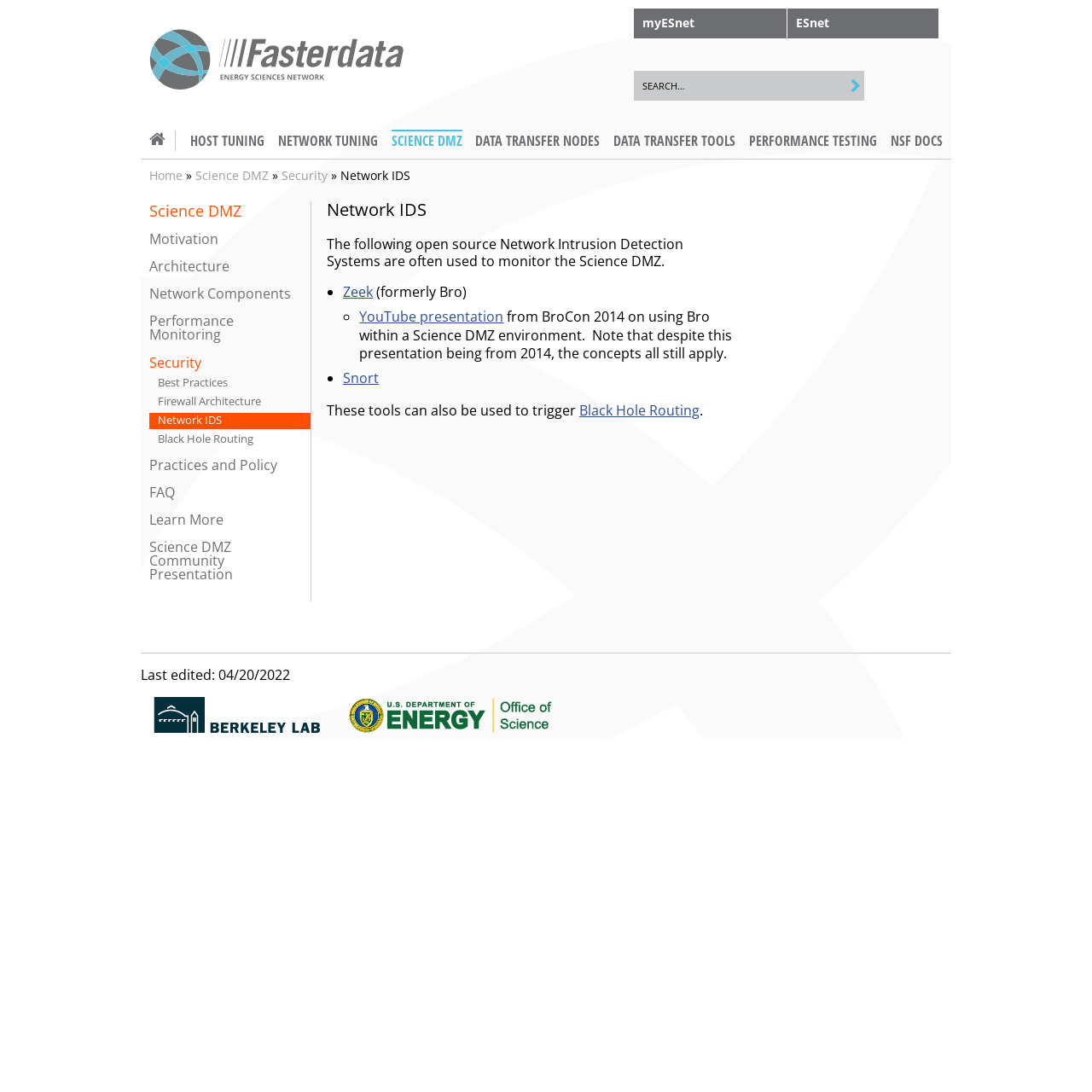What is the purpose of the tools mentioned in the webpage?
Answer the question with a single word or phrase by looking at the picture.

Monitor the Science DMZ